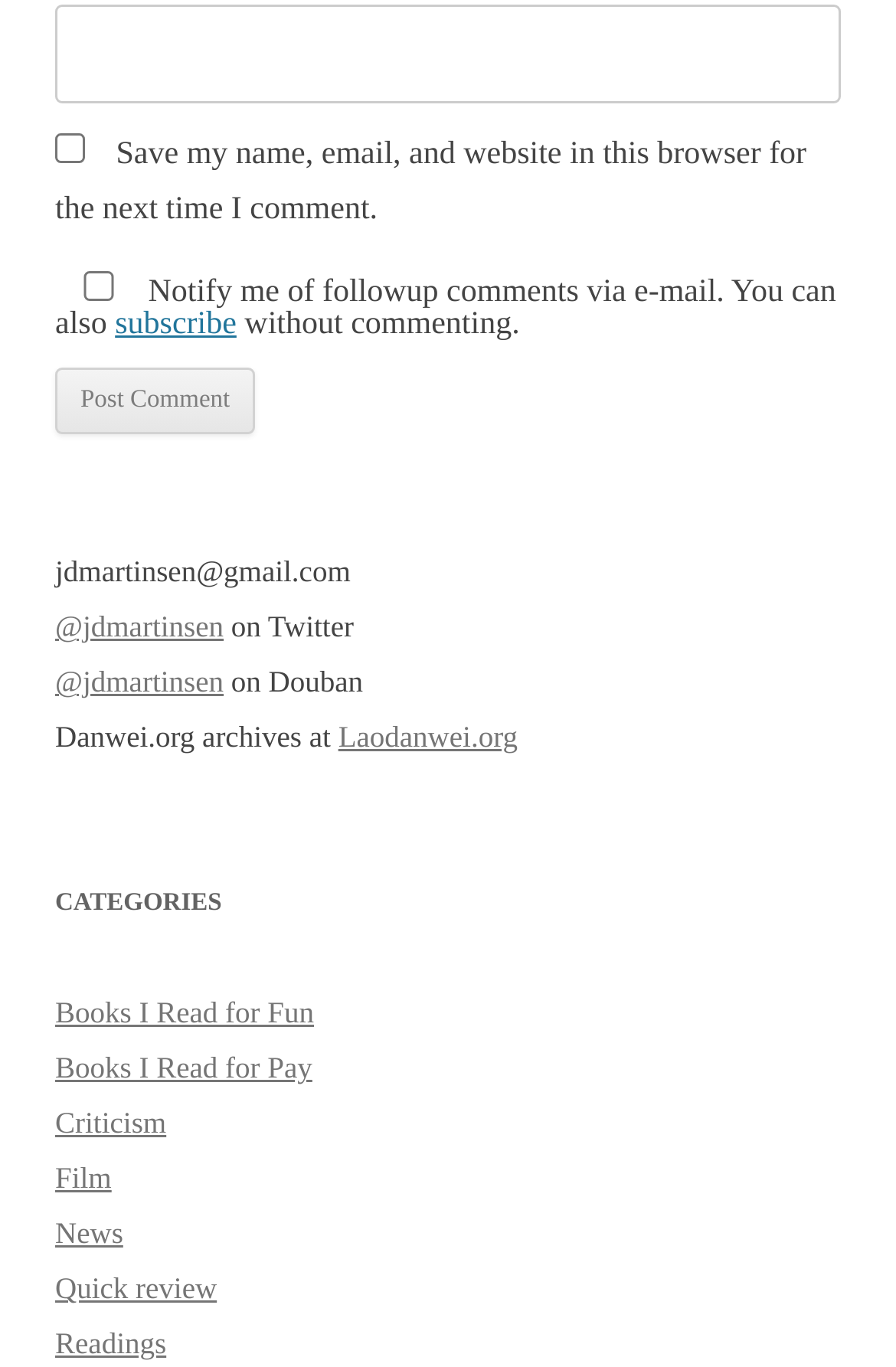Please find the bounding box coordinates of the element's region to be clicked to carry out this instruction: "Click subscribe".

[0.128, 0.225, 0.264, 0.25]